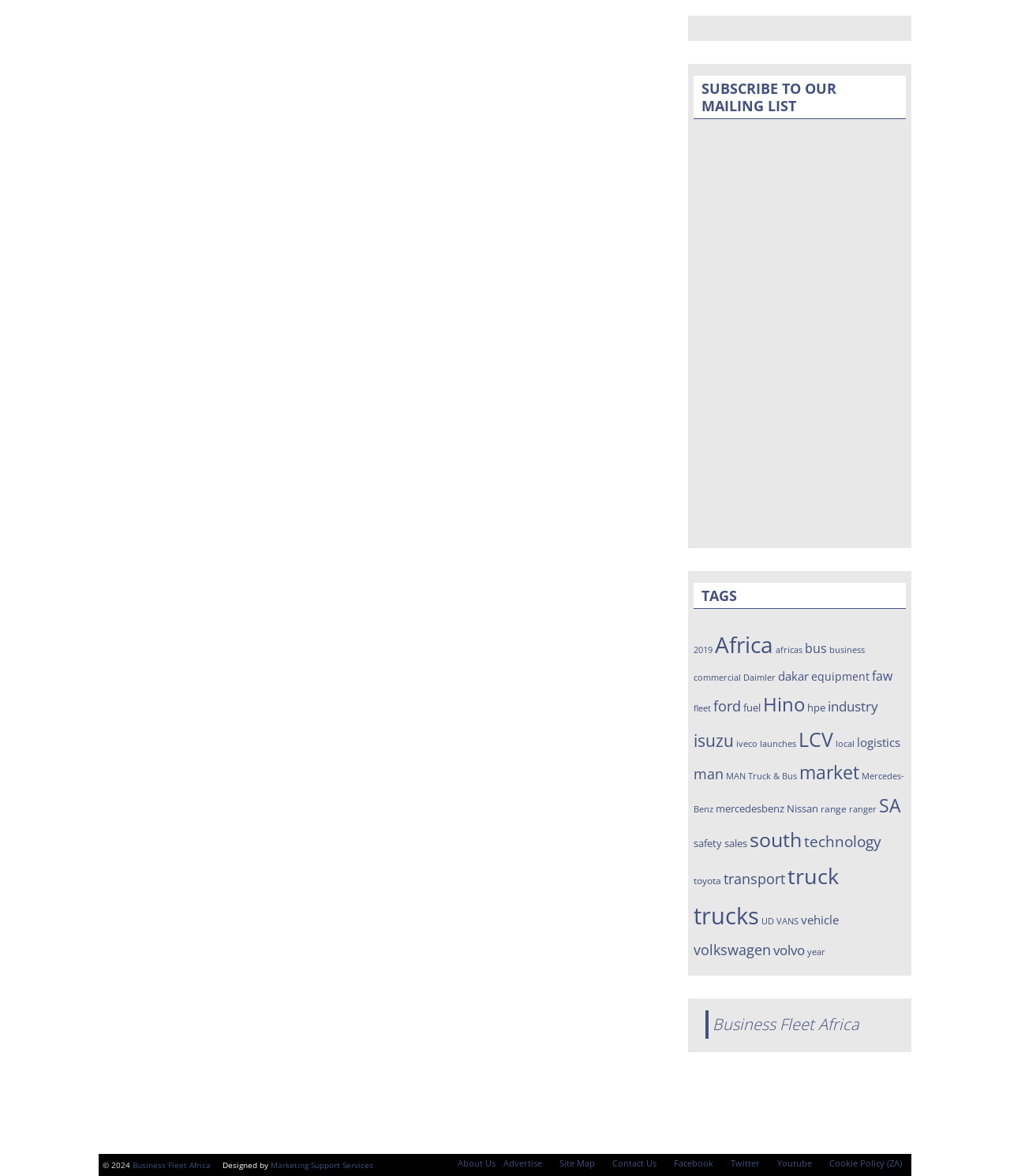Please identify the bounding box coordinates of the clickable region that I should interact with to perform the following instruction: "Read the article about 'Volvo EC950E performance'". The coordinates should be expressed as four float numbers between 0 and 1, i.e., [left, top, right, bottom].

[0.687, 0.586, 0.897, 0.622]